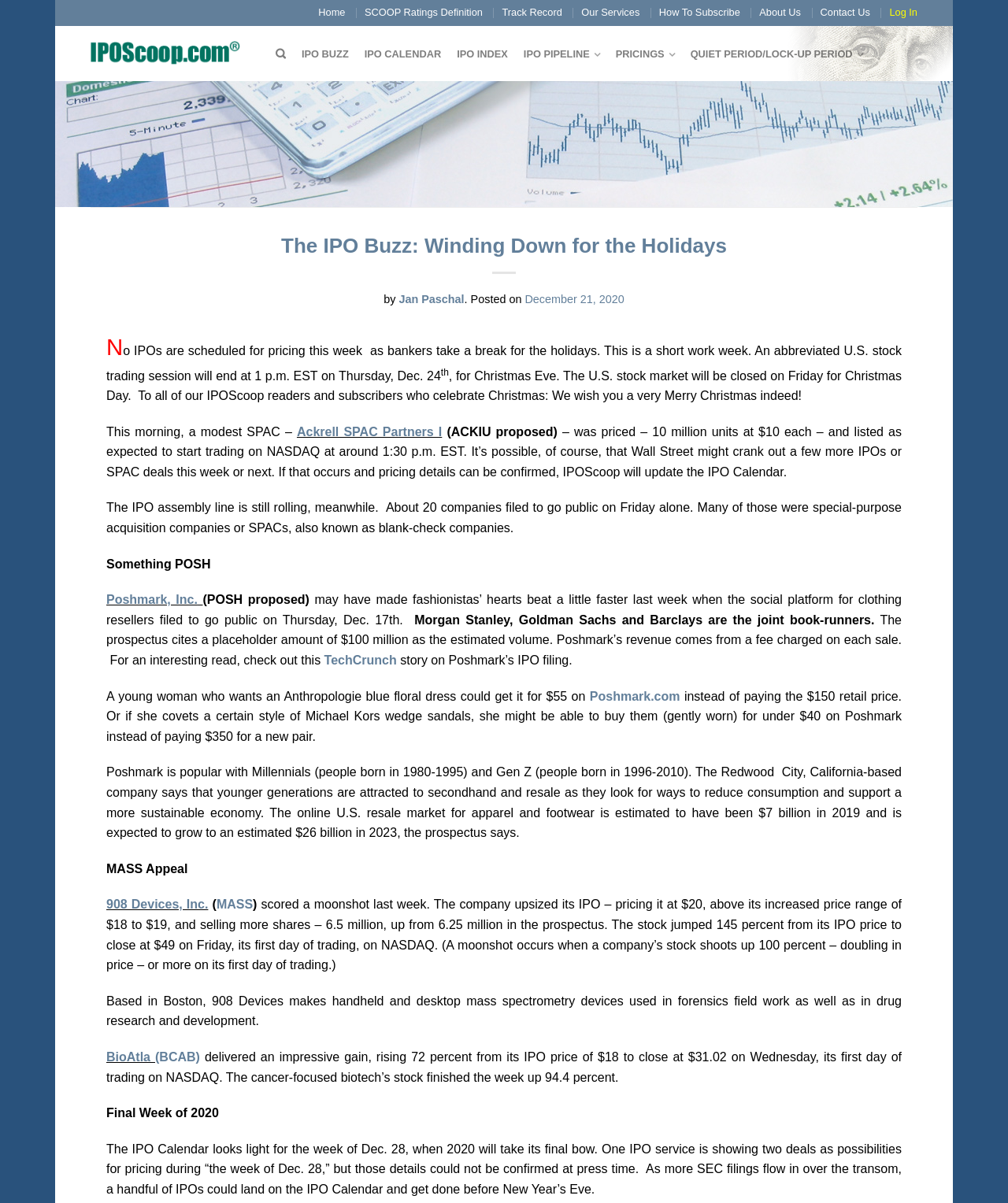Locate the bounding box coordinates of the clickable element to fulfill the following instruction: "Read about IPO BUZZ". Provide the coordinates as four float numbers between 0 and 1 in the format [left, top, right, bottom].

[0.299, 0.033, 0.346, 0.056]